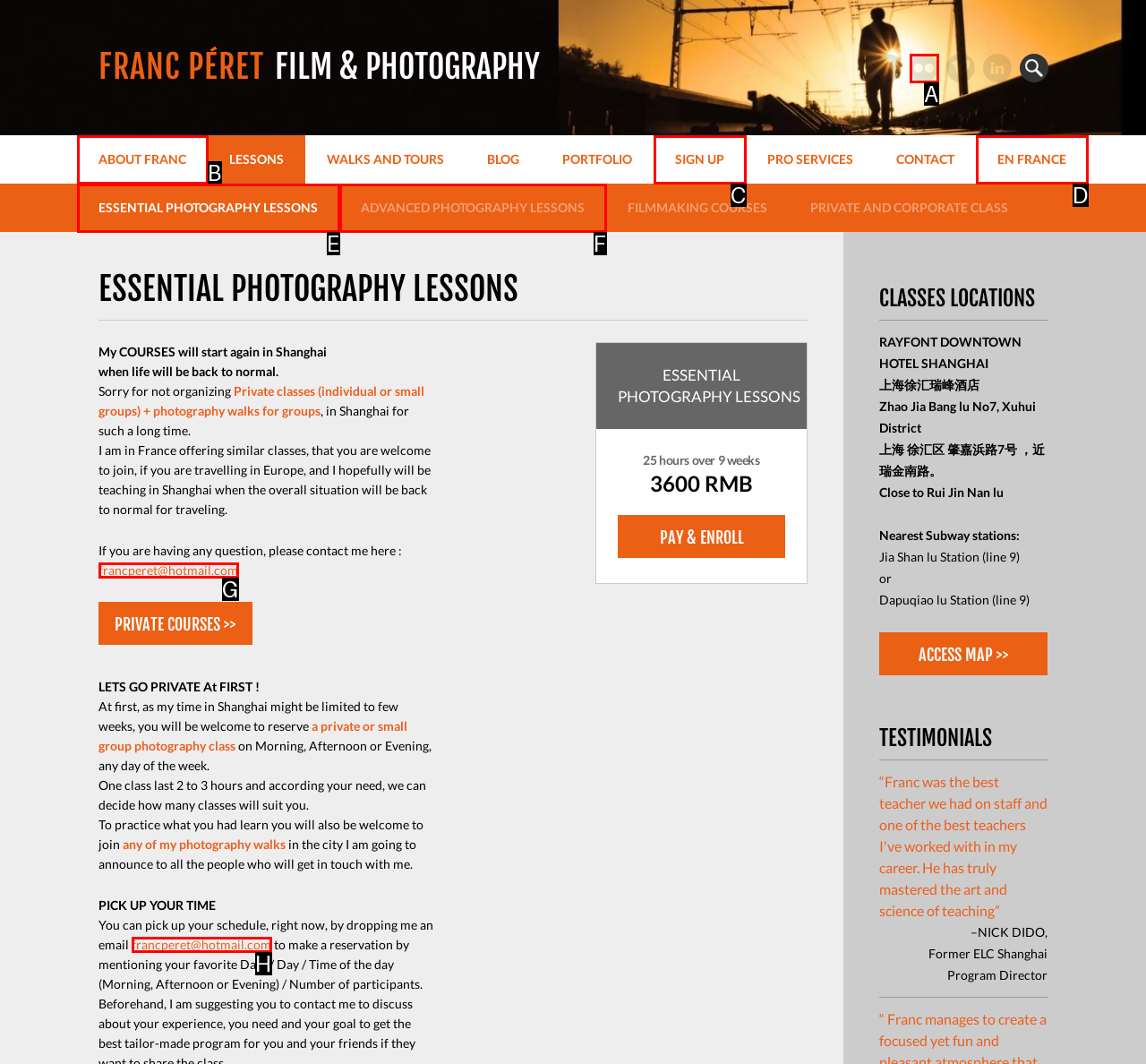Given the task: Contact Franc via email, indicate which boxed UI element should be clicked. Provide your answer using the letter associated with the correct choice.

G